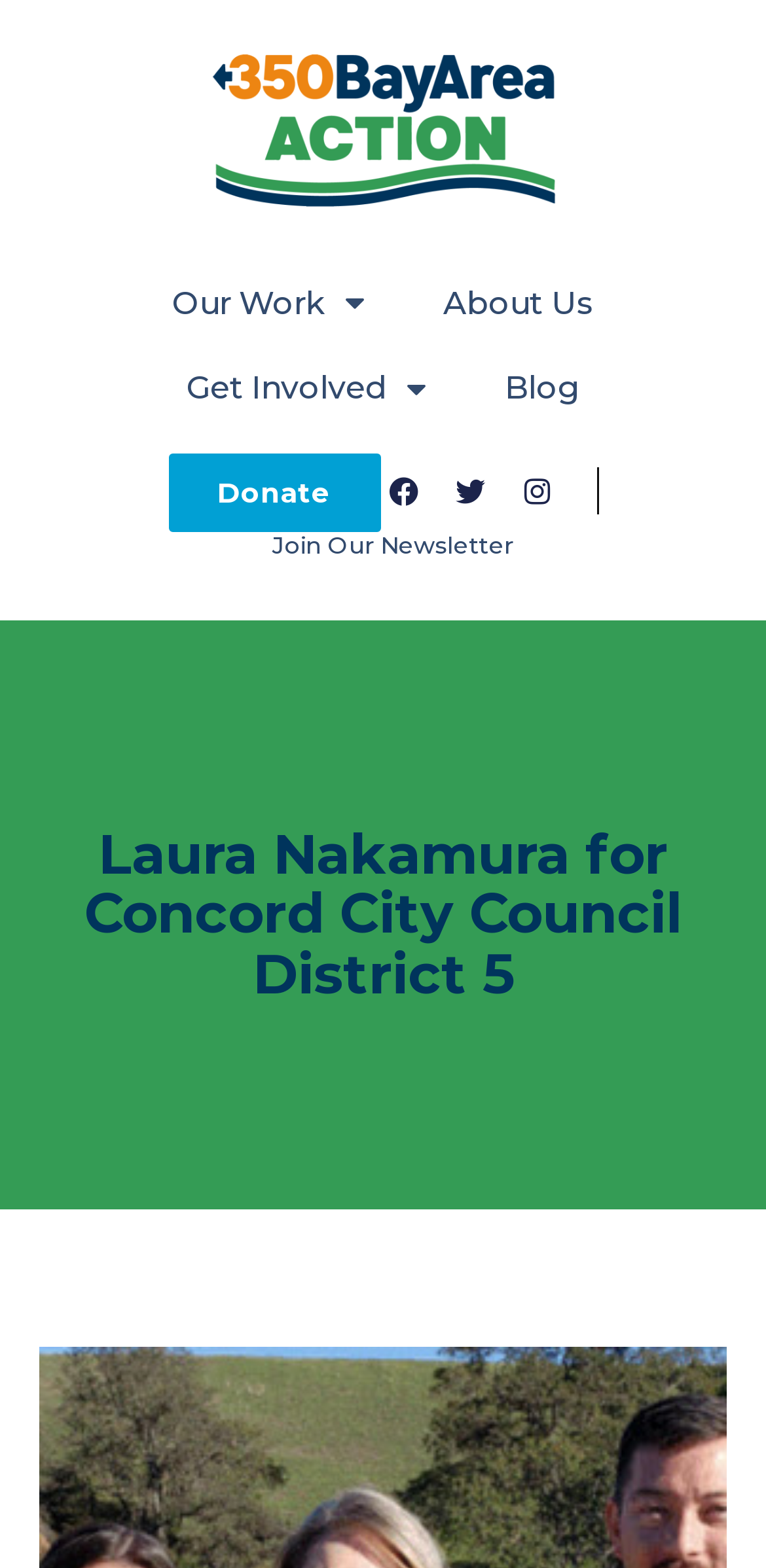Determine the bounding box coordinates of the section to be clicked to follow the instruction: "Donate to the campaign". The coordinates should be given as four float numbers between 0 and 1, formatted as [left, top, right, bottom].

[0.219, 0.289, 0.496, 0.339]